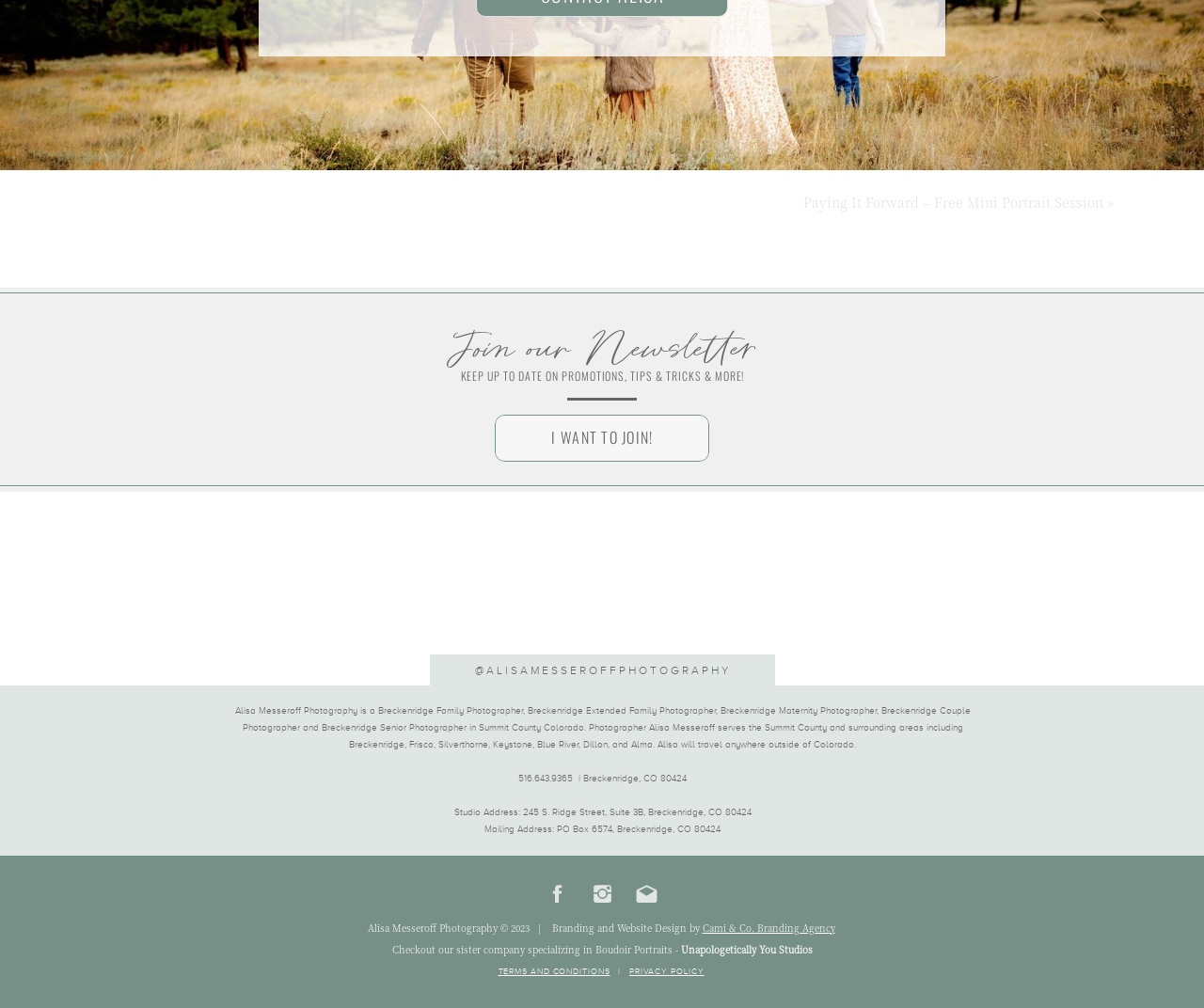Please identify the bounding box coordinates of the element's region that should be clicked to execute the following instruction: "Visit Unapologetically You Studios". The bounding box coordinates must be four float numbers between 0 and 1, i.e., [left, top, right, bottom].

[0.244, 0.934, 0.756, 0.952]